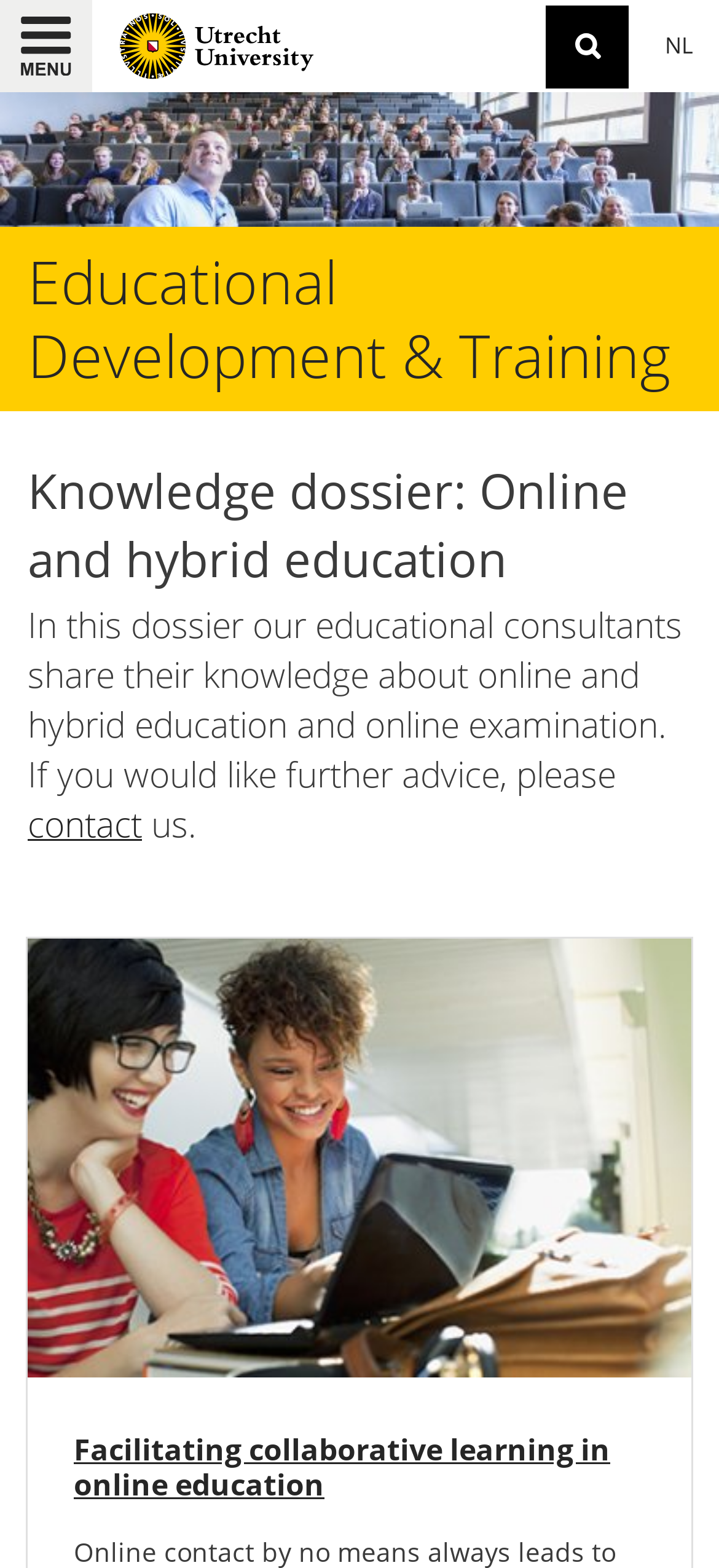Could you identify the text that serves as the heading for this webpage?

Knowledge dossier: Online and hybrid education